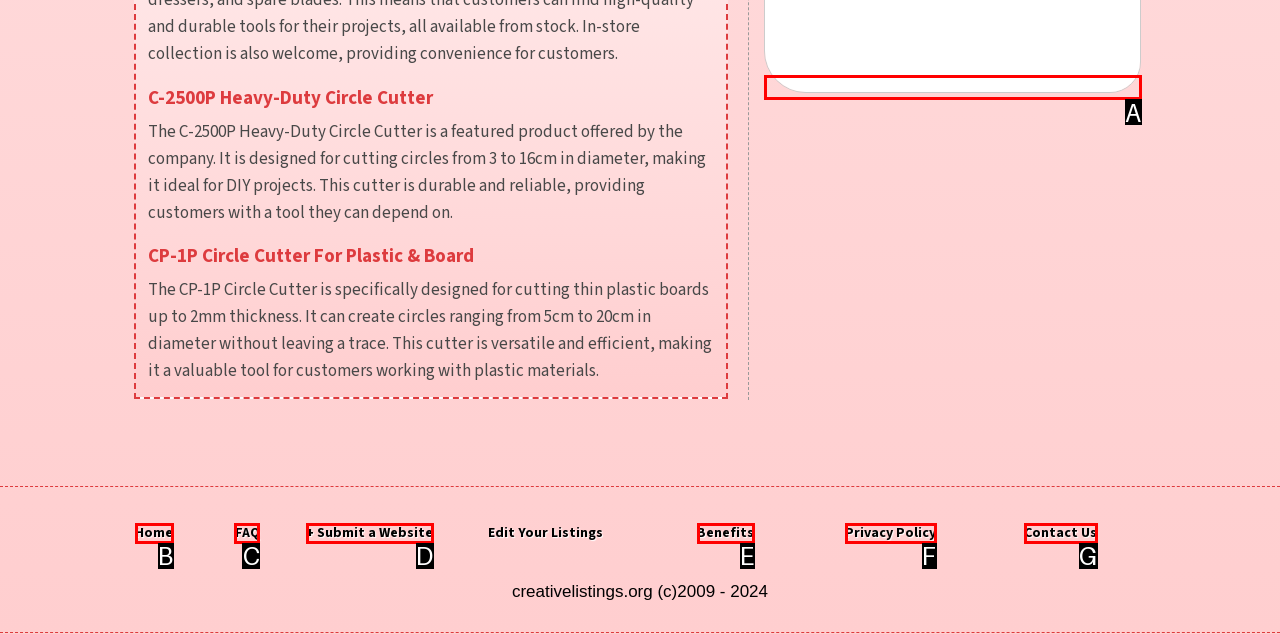Given the description: Privacy Policy
Identify the letter of the matching UI element from the options.

F